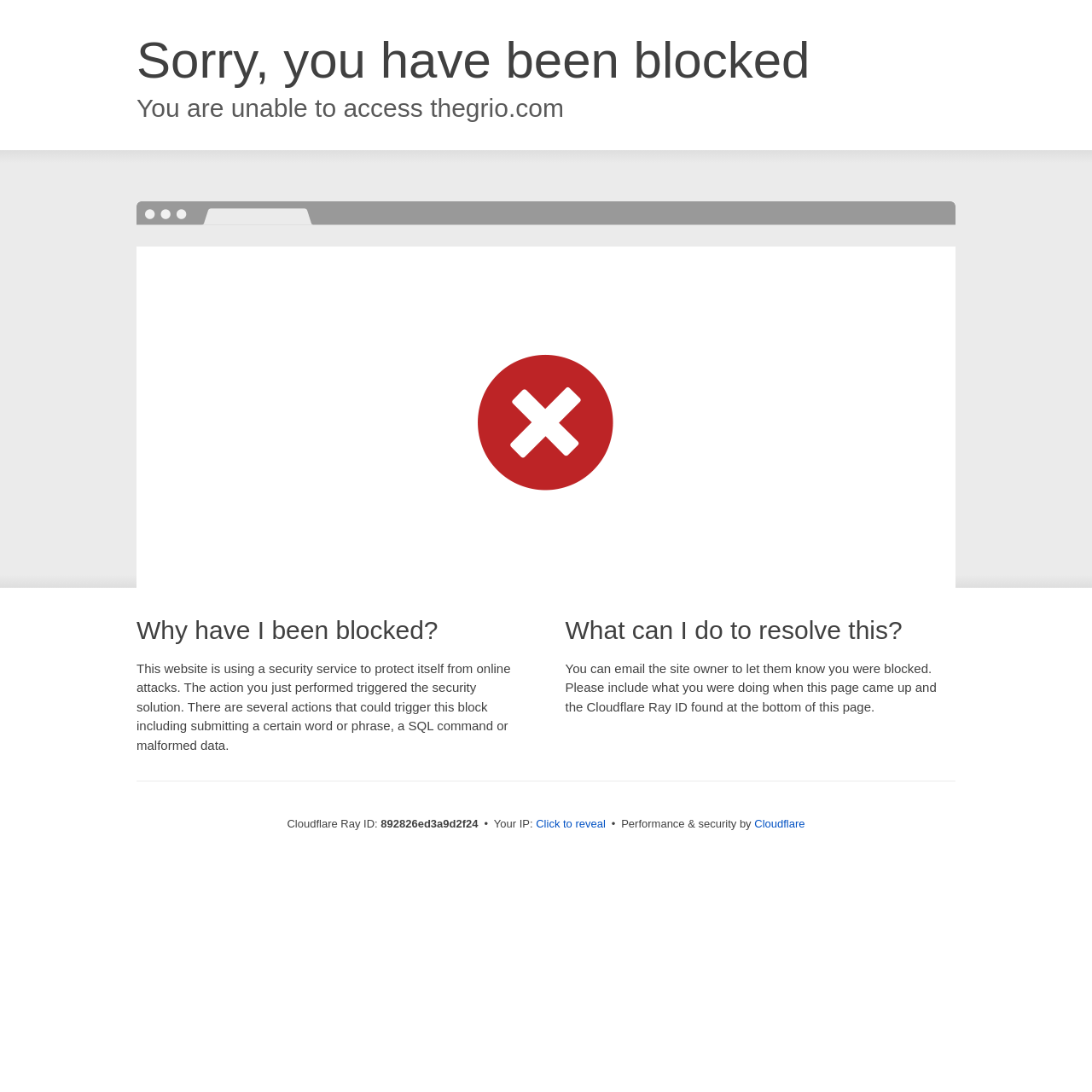What is the purpose of the security service?
Answer the question in a detailed and comprehensive manner.

The text 'This website is using a security service to protect itself from online attacks.' indicates that the purpose of the security service is to protect the website from online attacks.